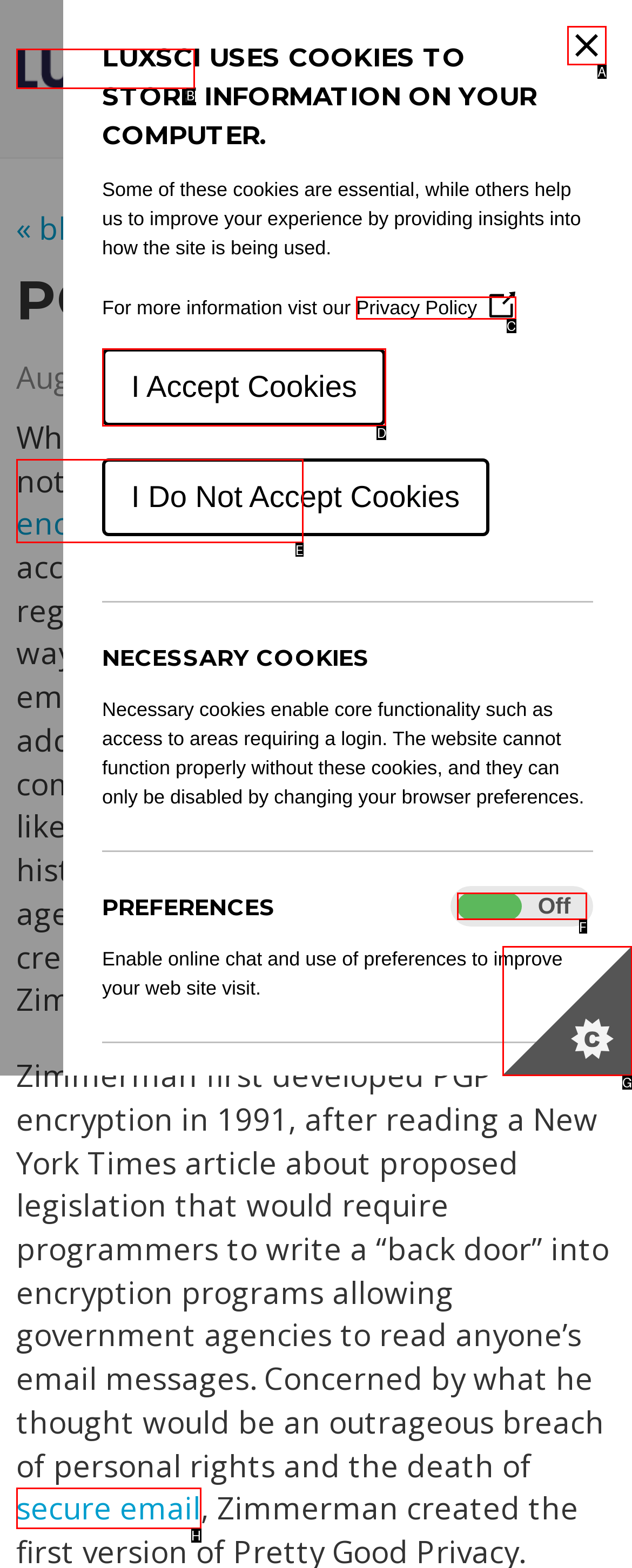Indicate which lettered UI element to click to fulfill the following task: Click the 'secure email' link
Provide the letter of the correct option.

H